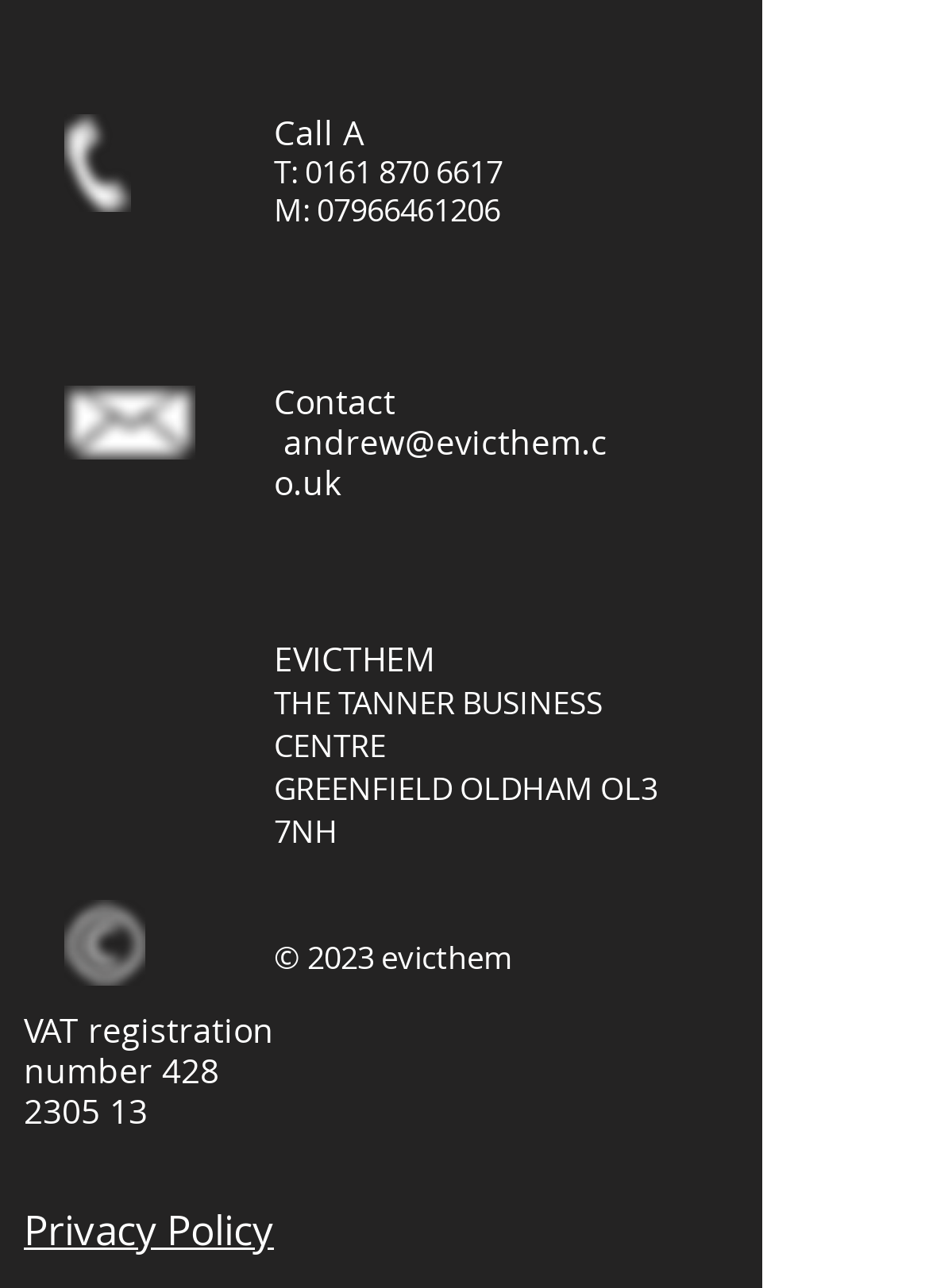Given the description of a UI element: "home", identify the bounding box coordinates of the matching element in the webpage screenshot.

None